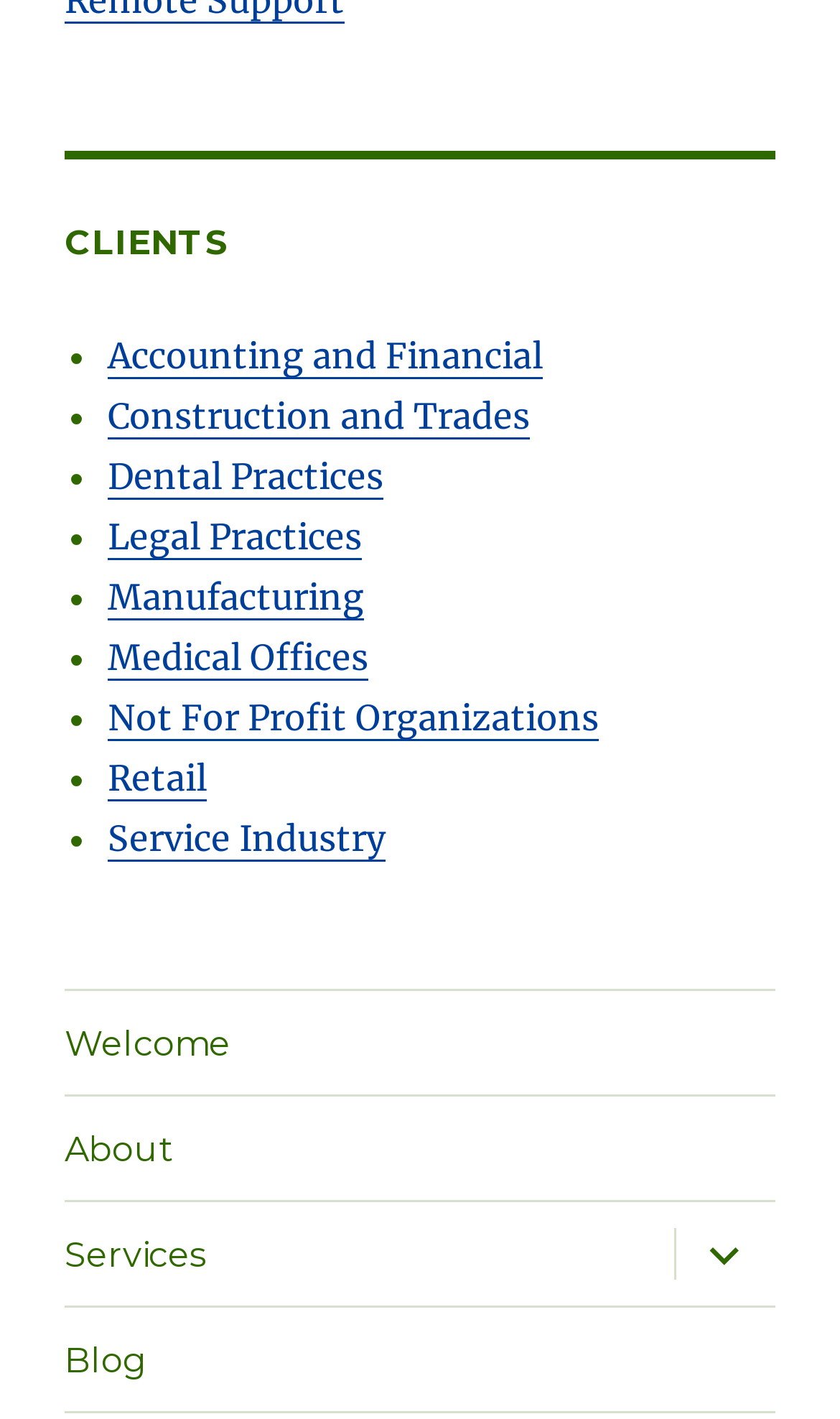Could you highlight the region that needs to be clicked to execute the instruction: "View clients"?

[0.077, 0.155, 0.923, 0.187]